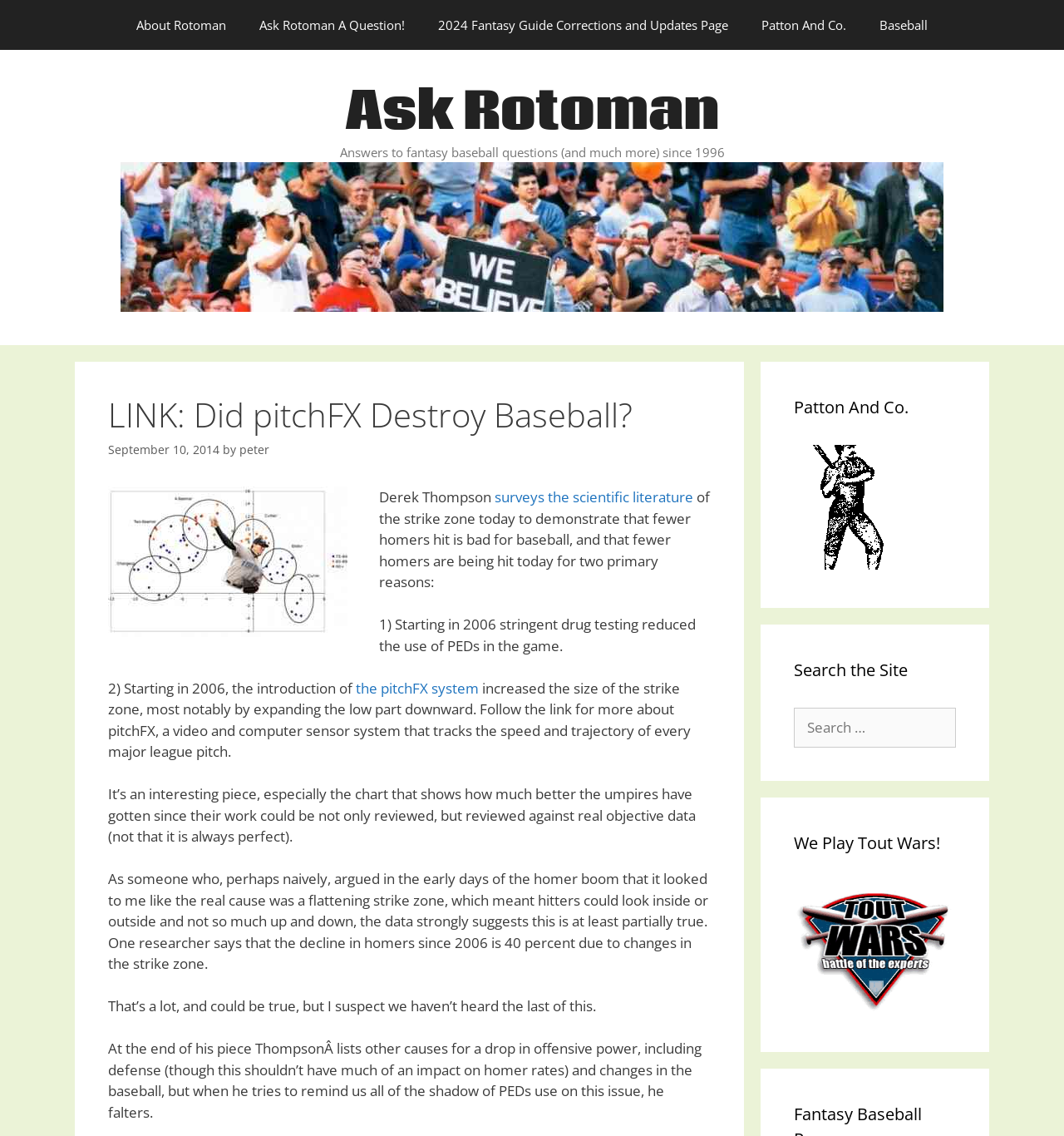What is the name of the website?
Give a comprehensive and detailed explanation for the question.

The name of the website can be determined by looking at the top navigation links, which include 'About Rotoman', 'Ask Rotoman A Question!', and others. The main heading of the webpage also includes the text 'Ask Rotoman'.